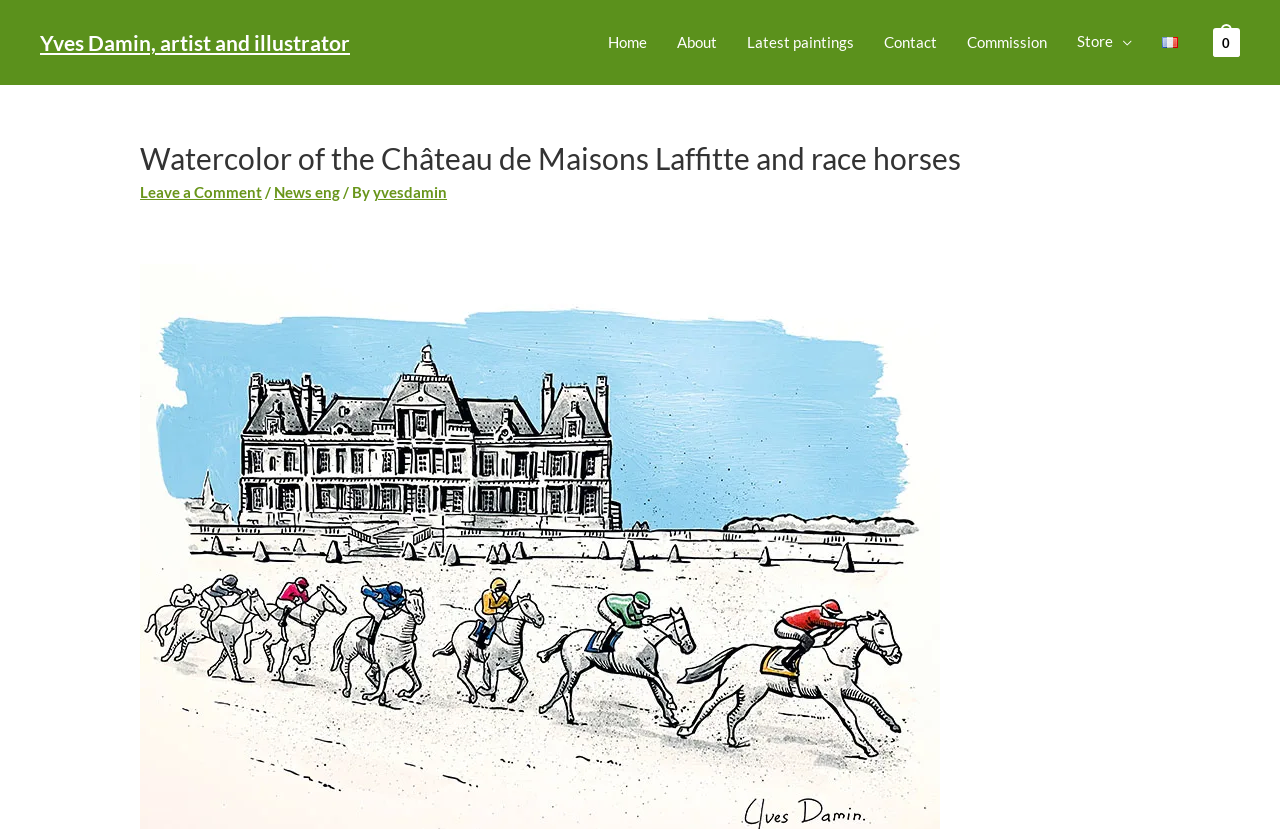Who is the artist of the watercolor?
Please respond to the question with a detailed and informative answer.

I found the answer by looking at the link 'Yves Damin, artist and illustrator' at the top of the page, which suggests that Yves Damin is the artist of the watercolor.